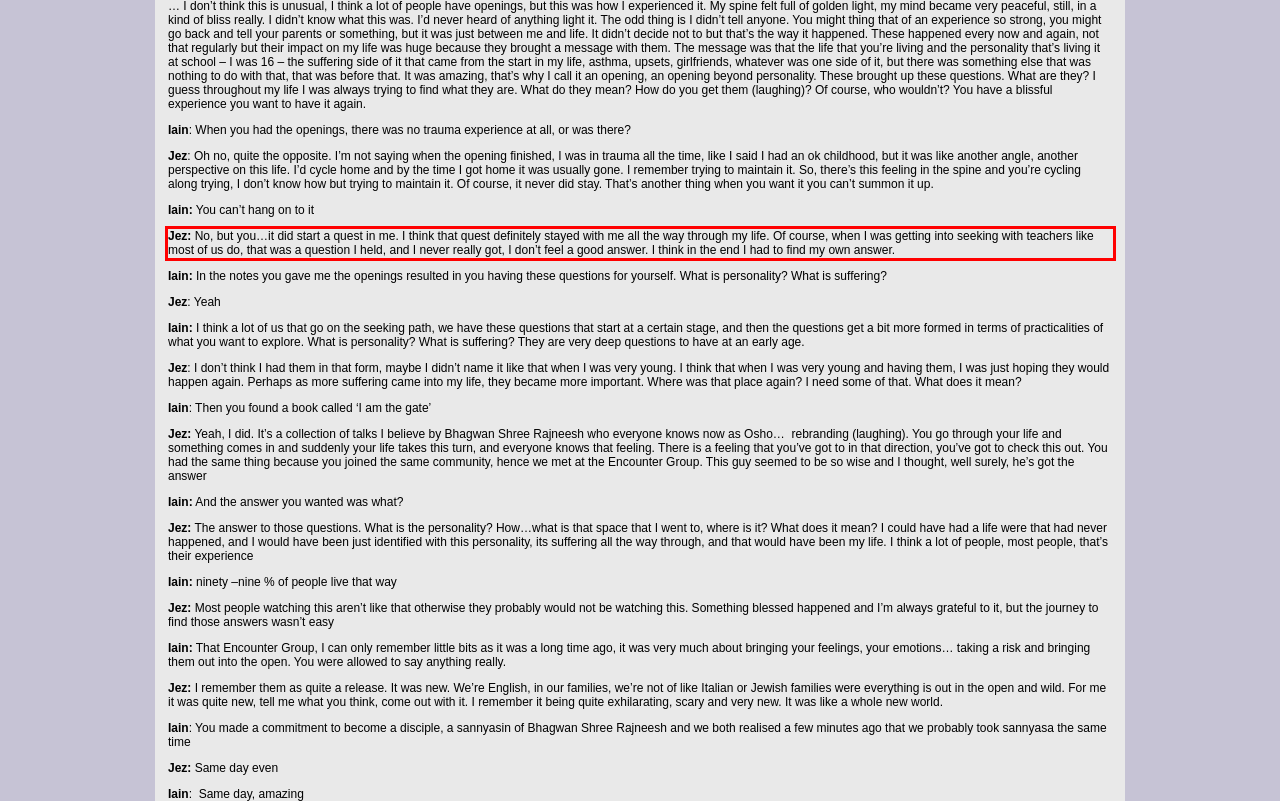Using the provided screenshot, read and generate the text content within the red-bordered area.

Jez: No, but you…it did start a quest in me. I think that quest definitely stayed with me all the way through my life. Of course, when I was getting into seeking with teachers like most of us do, that was a question I held, and I never really got, I don’t feel a good answer. I think in the end I had to find my own answer.